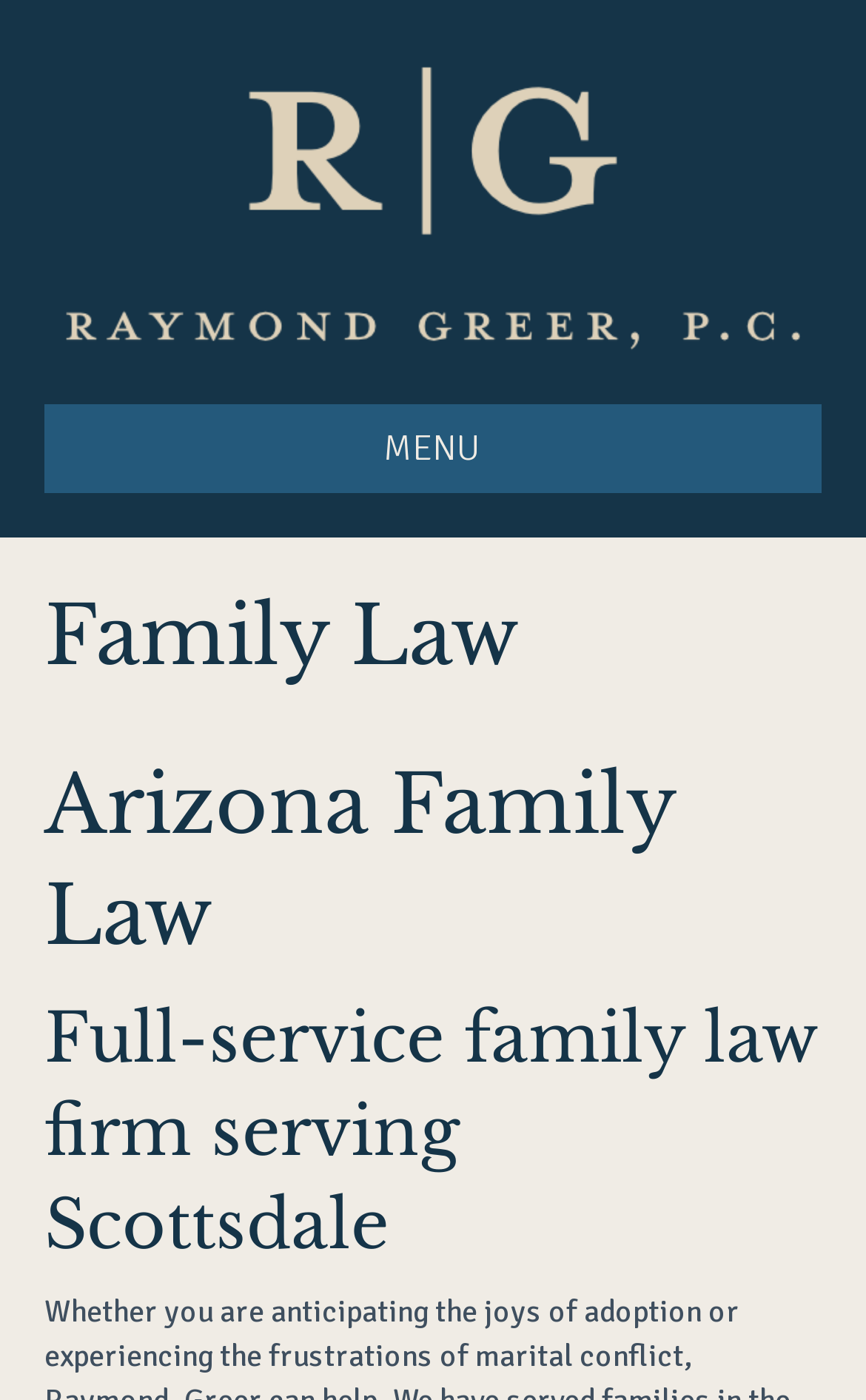Based on the element description Menu, identify the bounding box coordinates for the UI element. The coordinates should be in the format (top-left x, top-left y, bottom-right x, bottom-right y) and within the 0 to 1 range.

[0.051, 0.289, 0.949, 0.353]